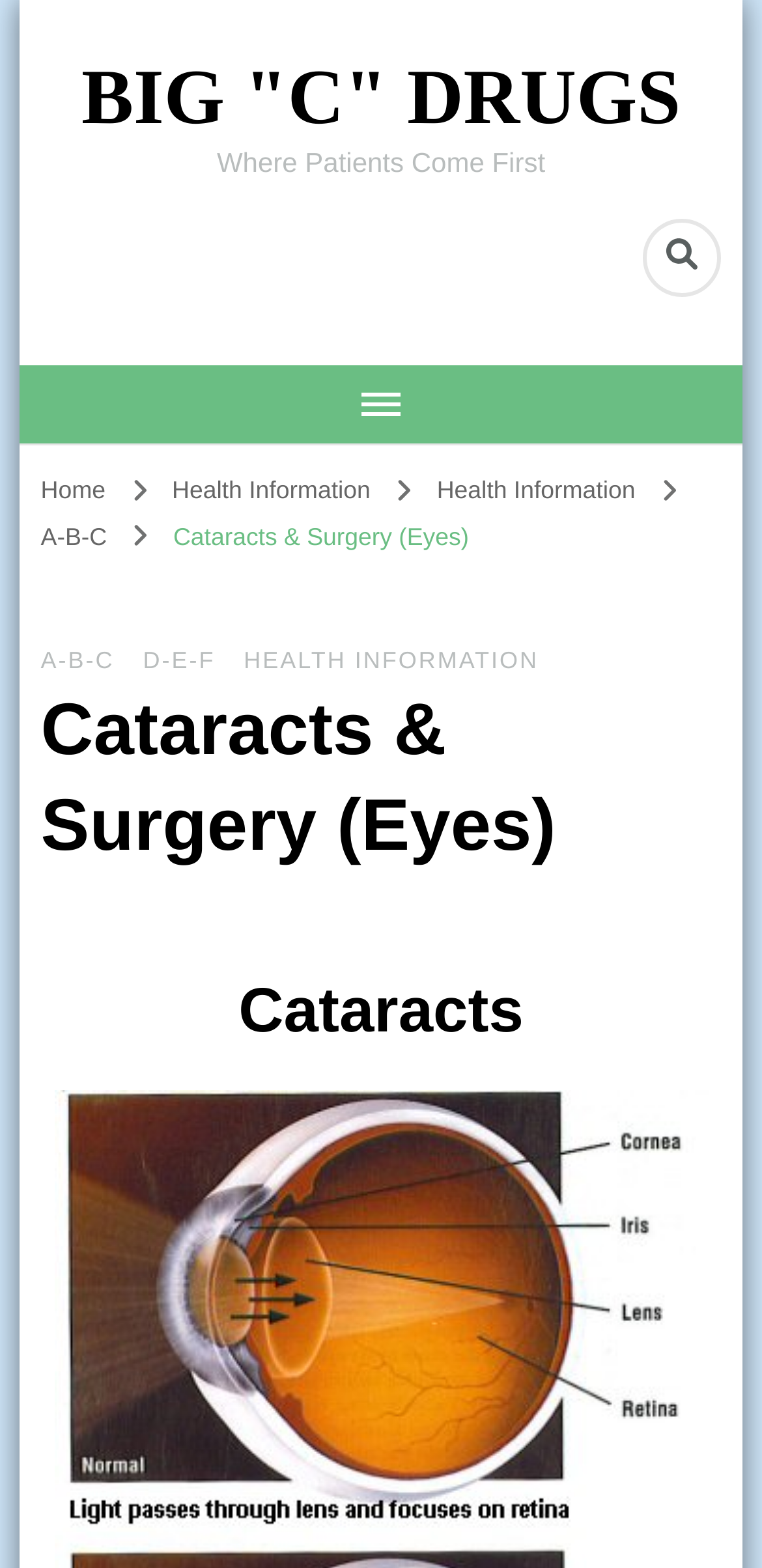Provide a thorough description of this webpage.

The webpage is about Cataracts and Surgery related to eyes, with a focus on BIG "C" DRUGS. At the top, there is a row of links, including a link to the homepage, Health Information, and A-B-C. Below this row, there is a prominent header with the title "Cataracts & Surgery (Eyes)".

To the left of the header, there is a button labeled "Mobile Navigation" that takes up most of the left side of the page. On the right side, there is a search form toggle button. Above the header, there is a static text "Where Patients Come First".

The main content of the page is divided into sections, with a heading "Cataracts" at the top. There are several links and subheadings within this section, including links to A-B-C, D-E-F, and HEALTH INFORMATION. The page has a simple and organized layout, making it easy to navigate and find relevant information about cataracts and surgery.